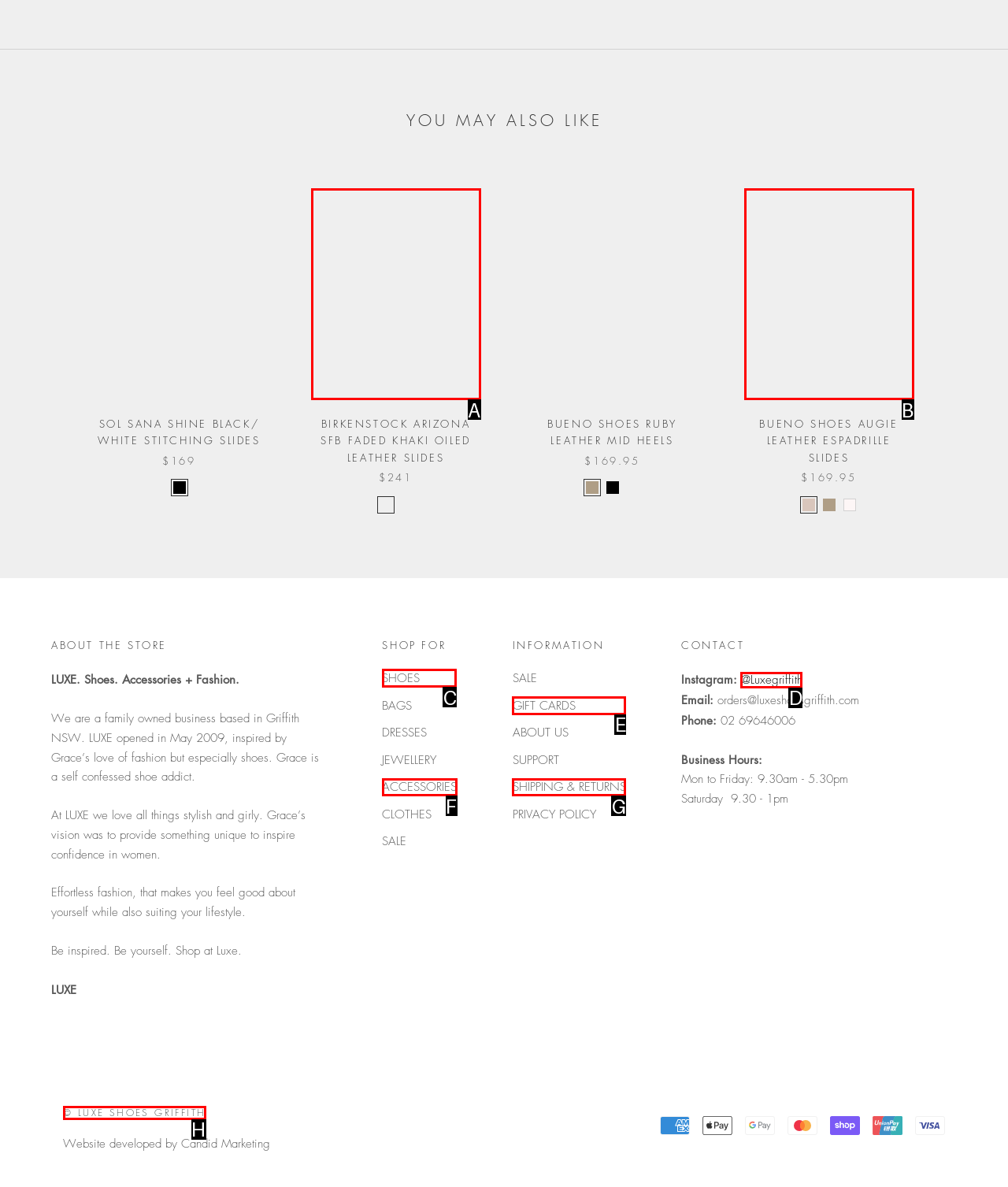Select the letter of the element you need to click to complete this task: go to the 'SHOES' page
Answer using the letter from the specified choices.

C